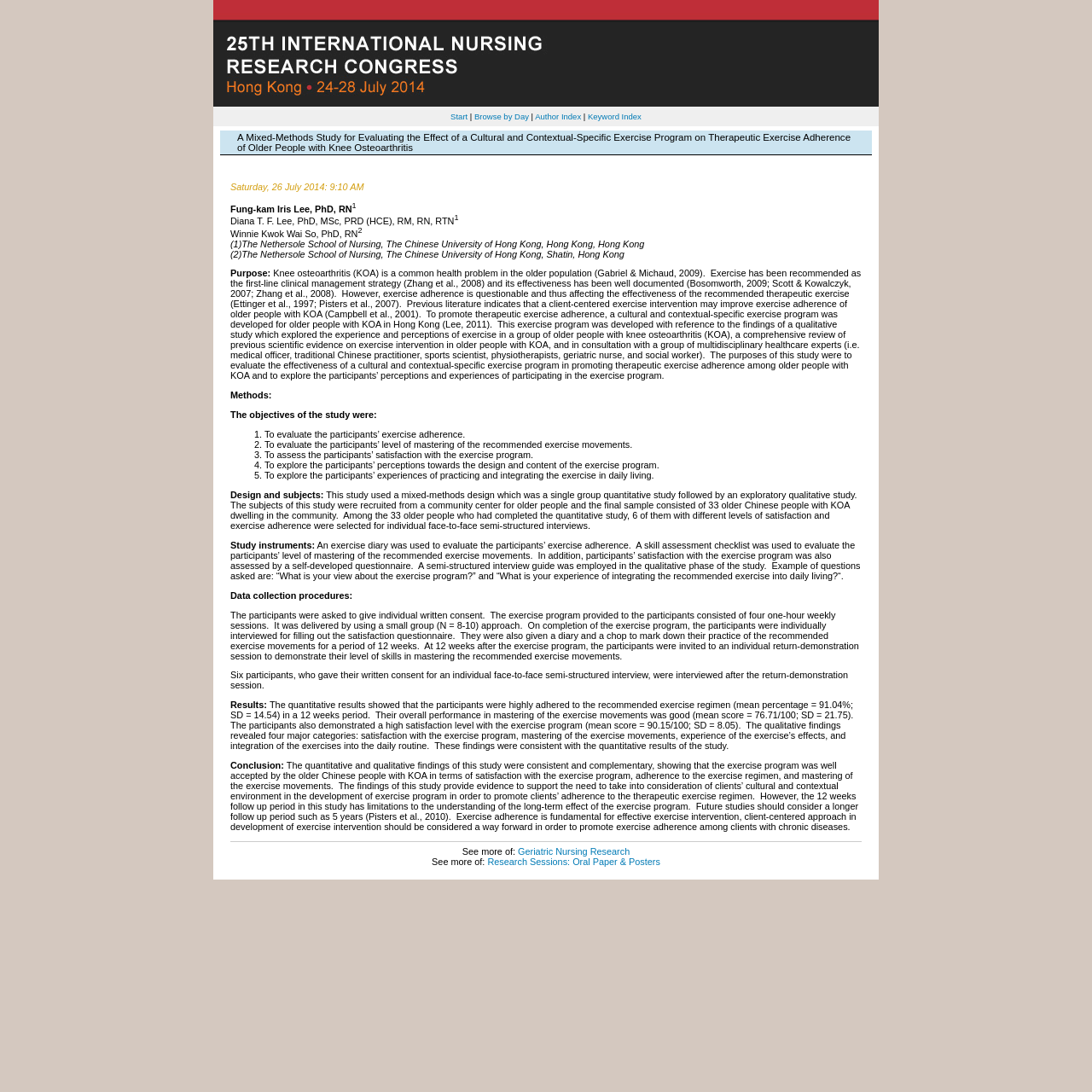Determine the bounding box coordinates for the HTML element described here: "Geriatric Nursing Research".

[0.474, 0.775, 0.577, 0.784]